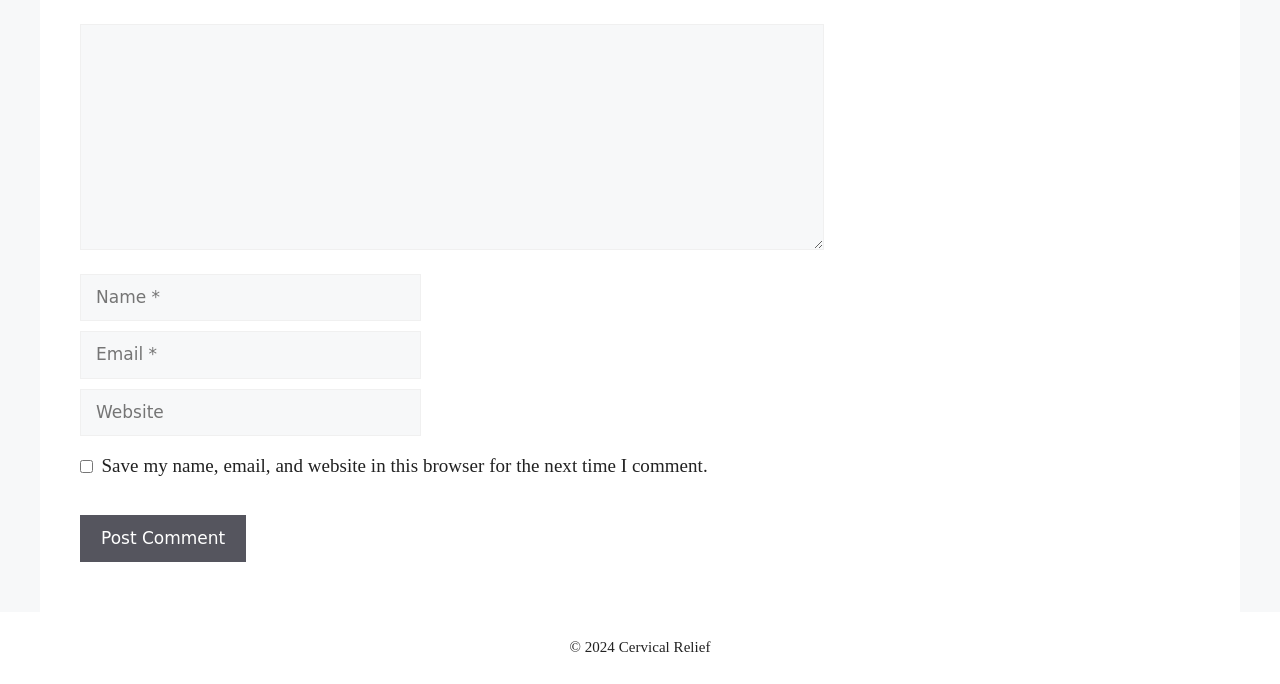Using a single word or phrase, answer the following question: 
How many textboxes are required?

3